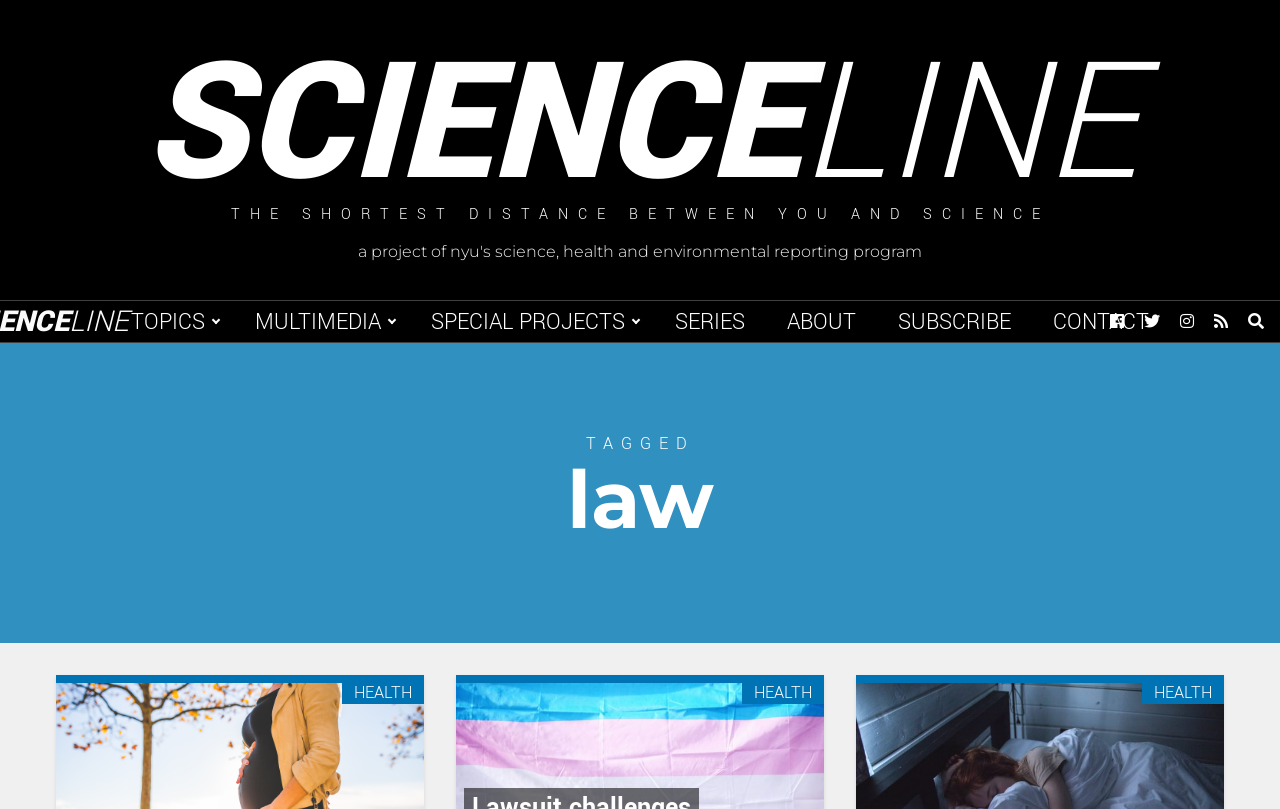What is the tag being highlighted?
Please provide a single word or phrase based on the screenshot.

law